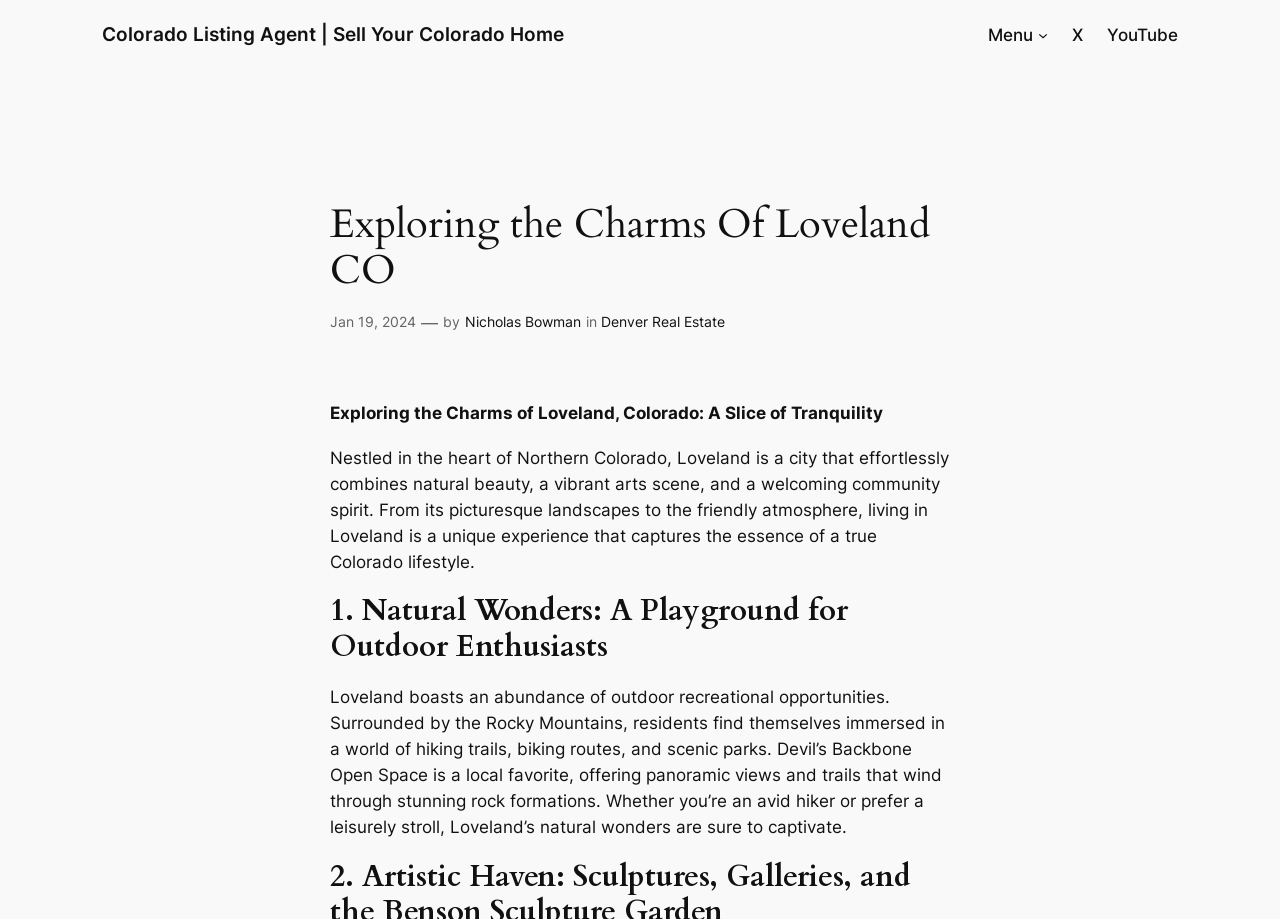Refer to the image and provide an in-depth answer to the question: 
Who is the author of the article?

The author's name is mentioned in the text as 'by Nicholas Bowman', which indicates that Nicholas Bowman is the author of the article.